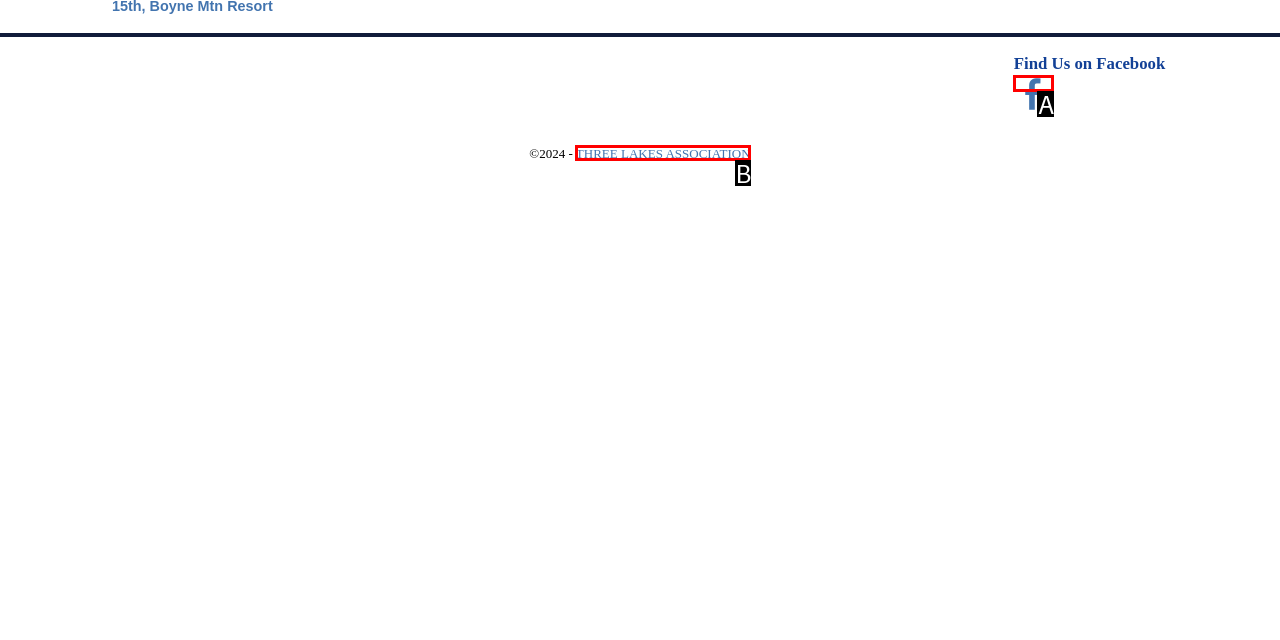Determine the HTML element that aligns with the description: title="Facebook: social networking"
Answer by stating the letter of the appropriate option from the available choices.

A